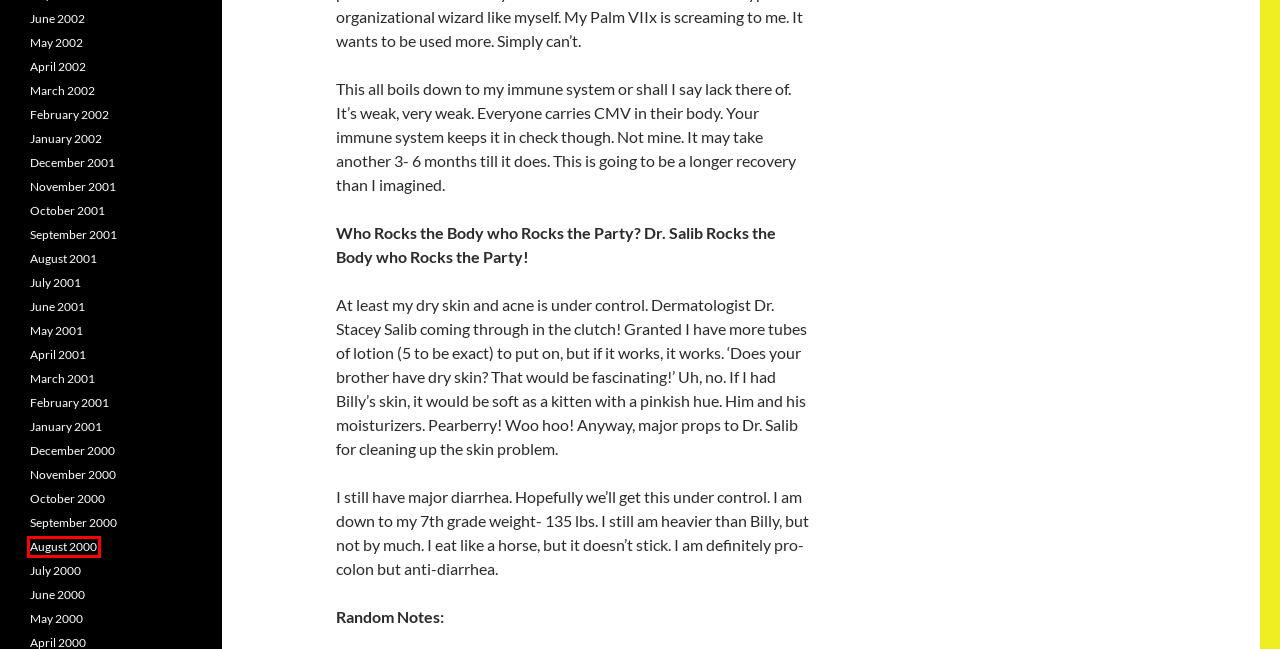A screenshot of a webpage is provided, featuring a red bounding box around a specific UI element. Identify the webpage description that most accurately reflects the new webpage after interacting with the selected element. Here are the candidates:
A. August | 2000 | ArtCanning.com
B. May | 2000 | ArtCanning.com
C. March | 2002 | ArtCanning.com
D. May | 2001 | ArtCanning.com
E. March | 2001 | ArtCanning.com
F. February | 2001 | ArtCanning.com
G. February | 2002 | ArtCanning.com
H. December | 2001 | ArtCanning.com

A